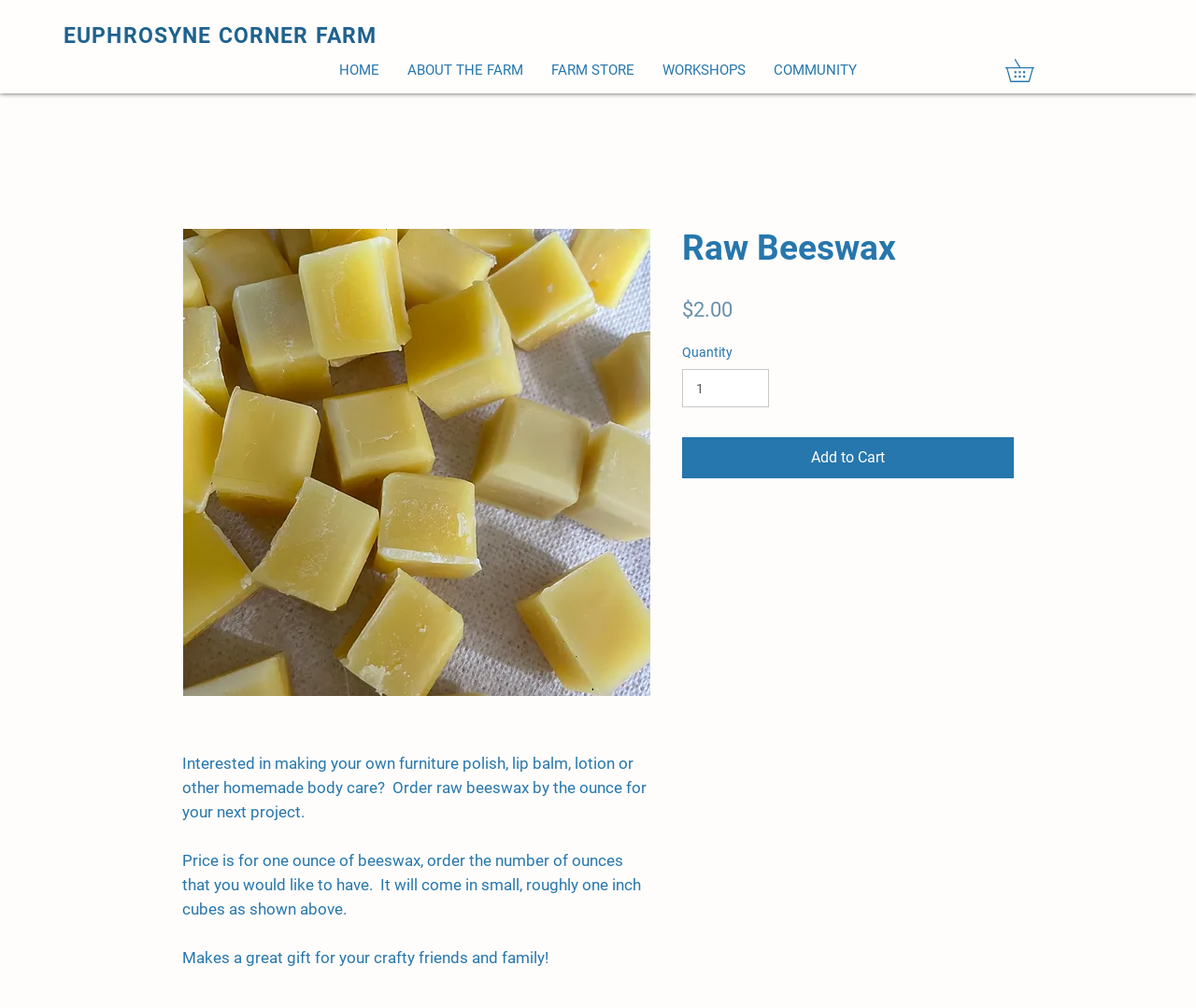Given the element description ABOUT THE FARM, predict the bounding box coordinates for the UI element in the webpage screenshot. The format should be (top-left x, top-left y, bottom-right x, bottom-right y), and the values should be between 0 and 1.

[0.329, 0.055, 0.449, 0.085]